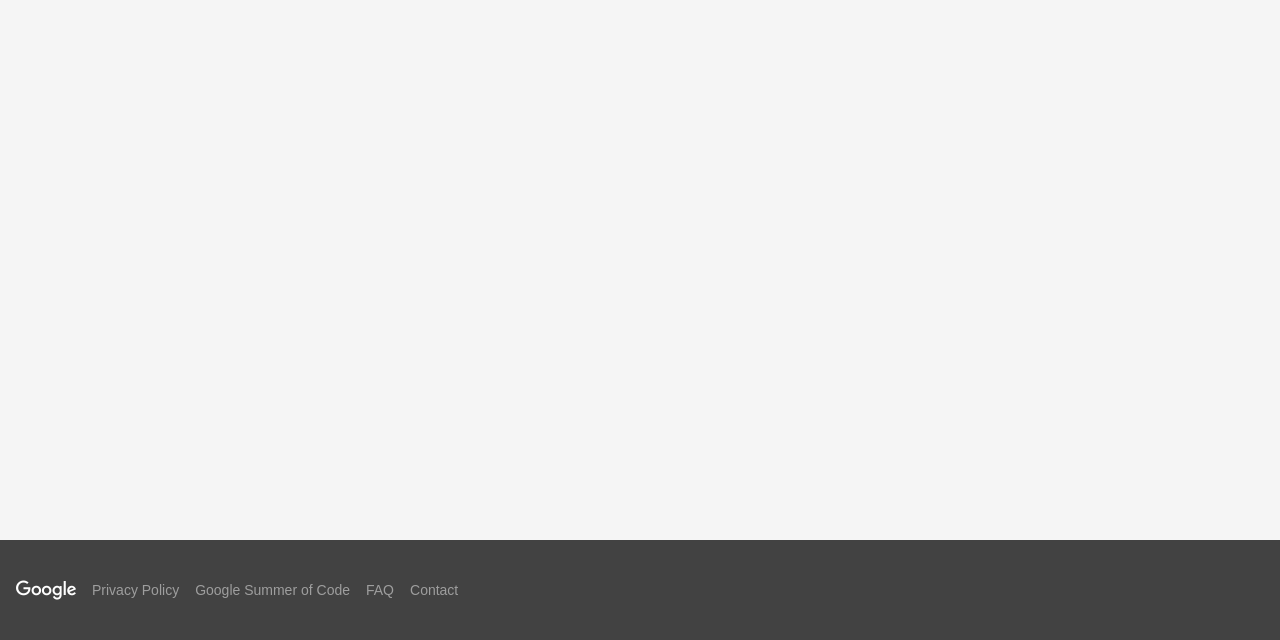Identify the bounding box for the described UI element: "Privacy Policy".

[0.072, 0.909, 0.14, 0.934]